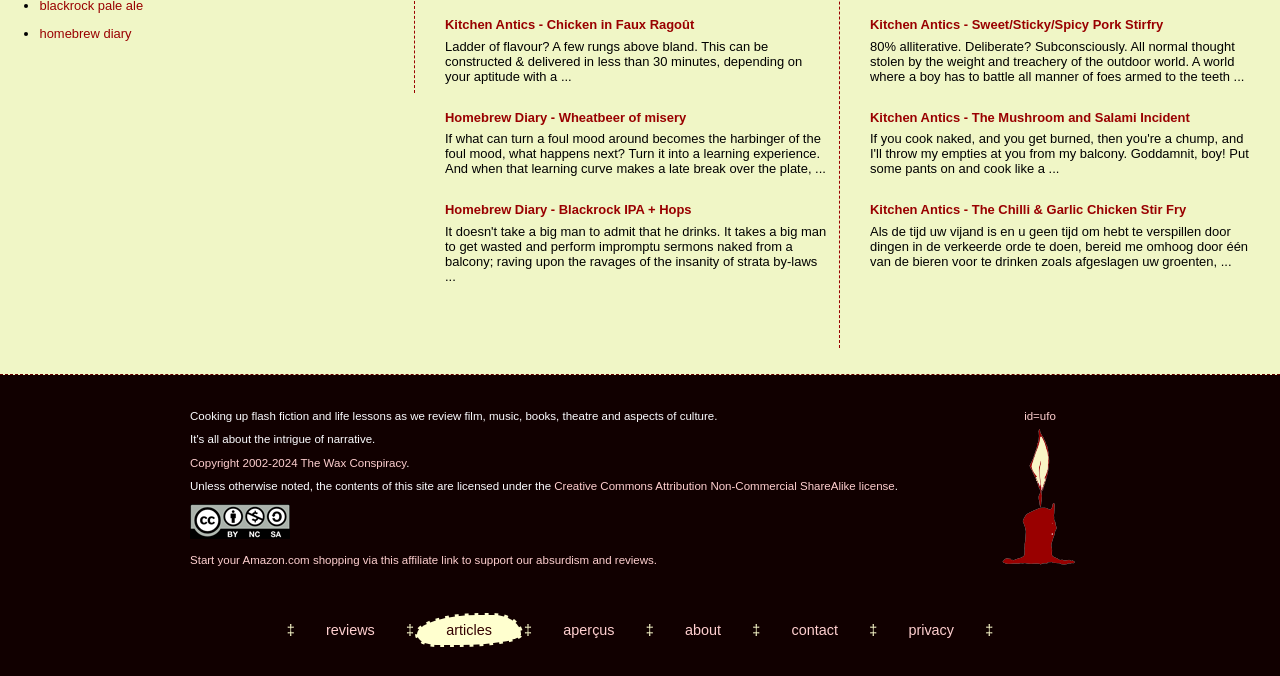Show the bounding box coordinates of the element that should be clicked to complete the task: "read kitchen antics".

[0.348, 0.026, 0.648, 0.048]